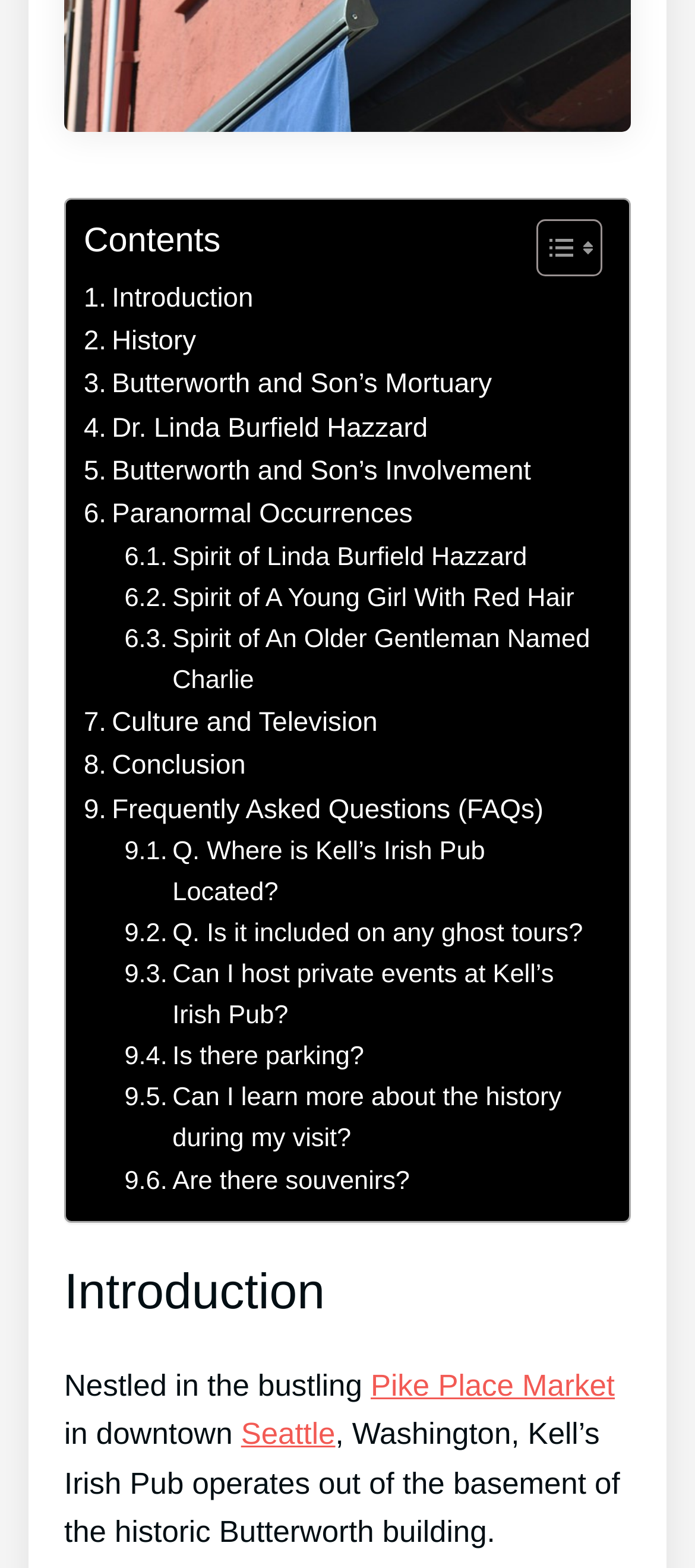Determine the bounding box of the UI element mentioned here: "Are there souvenirs?". The coordinates must be in the format [left, top, right, bottom] with values ranging from 0 to 1.

[0.179, 0.741, 0.59, 0.767]